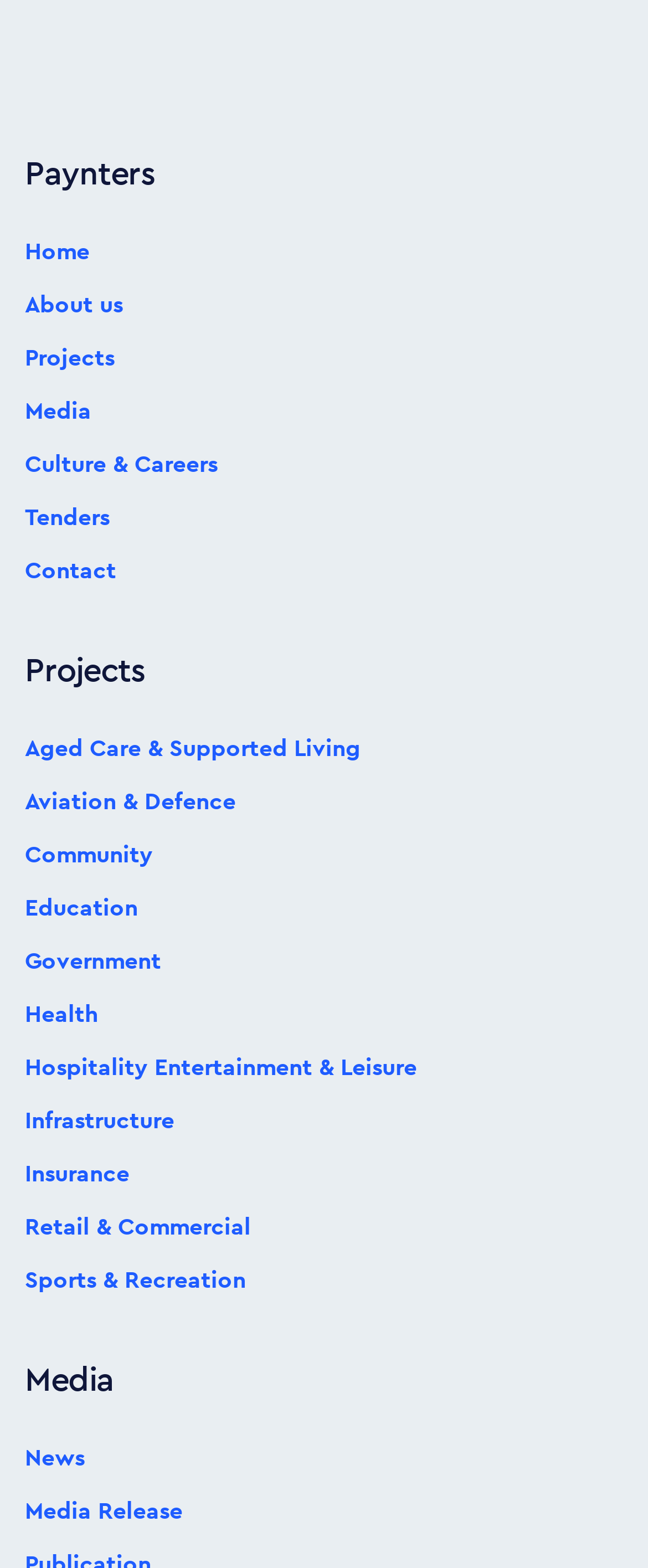How many main navigation links are there? Using the information from the screenshot, answer with a single word or phrase.

7